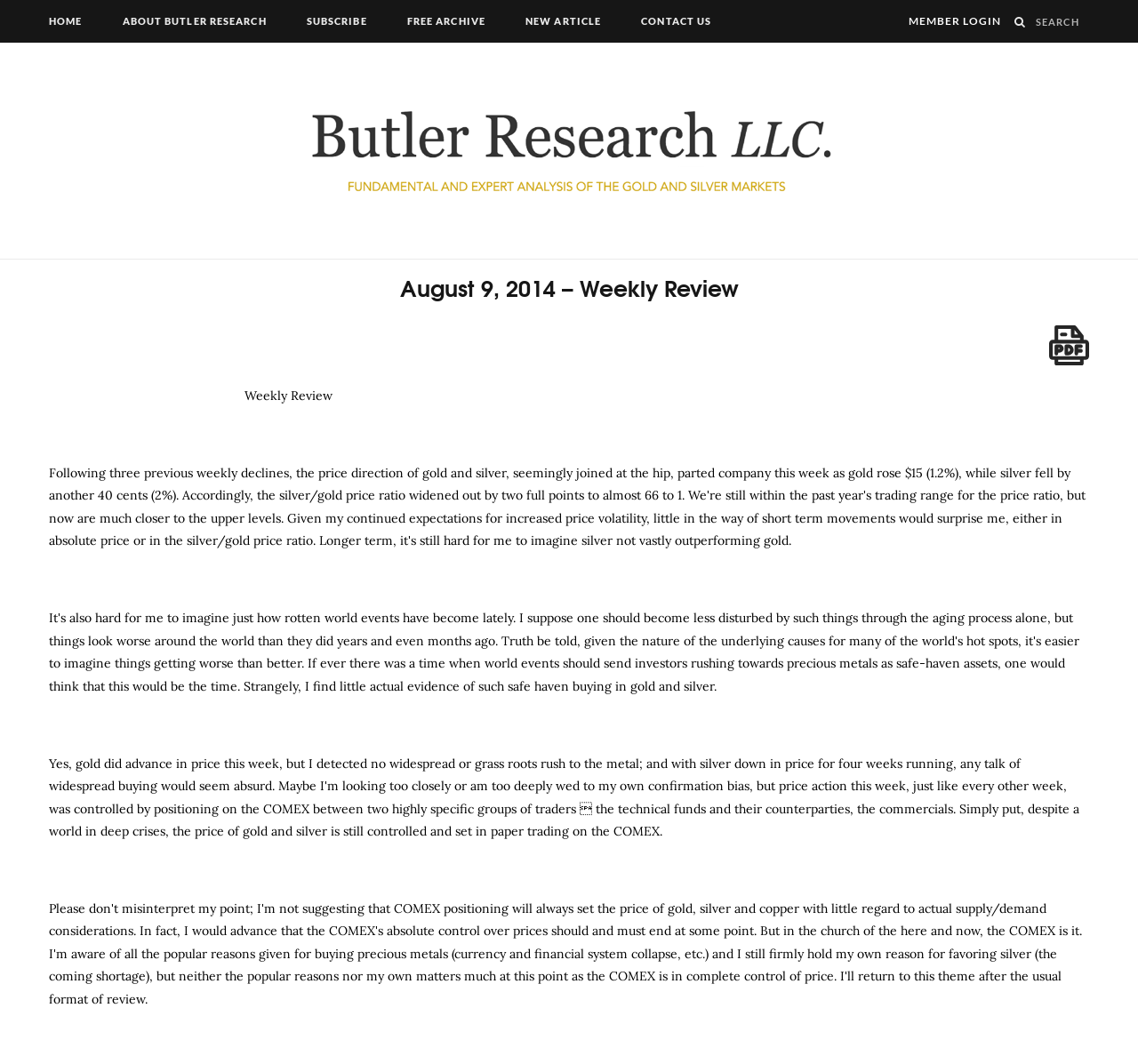Identify the bounding box coordinates for the element you need to click to achieve the following task: "generate a PDF". Provide the bounding box coordinates as four float numbers between 0 and 1, in the form [left, top, right, bottom].

[0.922, 0.306, 0.957, 0.343]